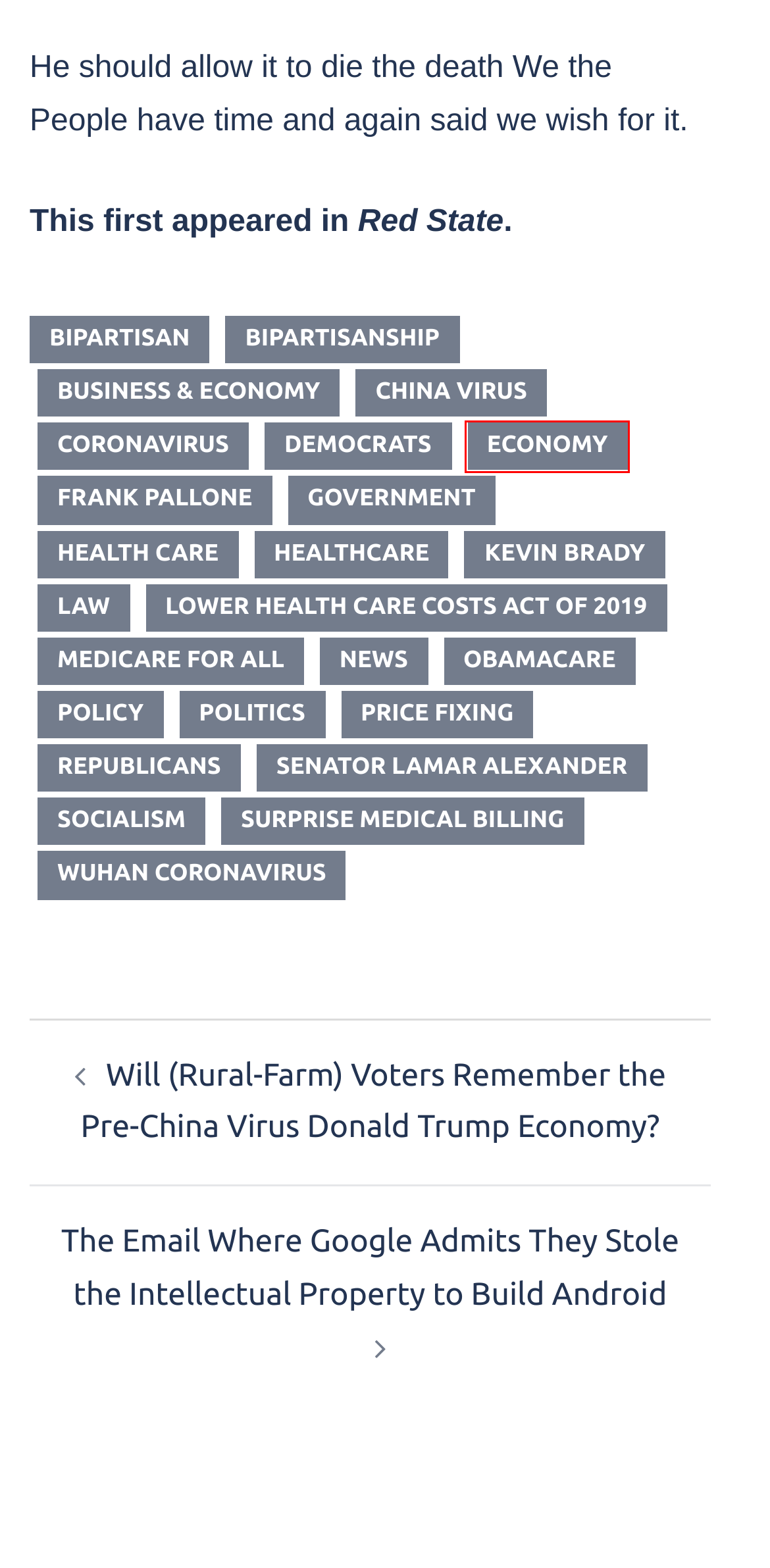A screenshot of a webpage is provided, featuring a red bounding box around a specific UI element. Identify the webpage description that most accurately reflects the new webpage after interacting with the selected element. Here are the candidates:
A. Socialism Archives | Less Government
B. ObamaCare Archives | Less Government
C. government Archives | Less Government
D. health care Archives | Less Government
E. Bipartisanship Archives | Less Government
F. Democrats Archives | Less Government
G. Economy Archives | Less Government
H. frank pallone Archives | Less Government

G